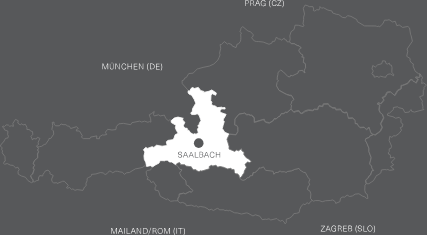Please answer the following question using a single word or phrase: 
What region is Saalbach located in?

Central Europe